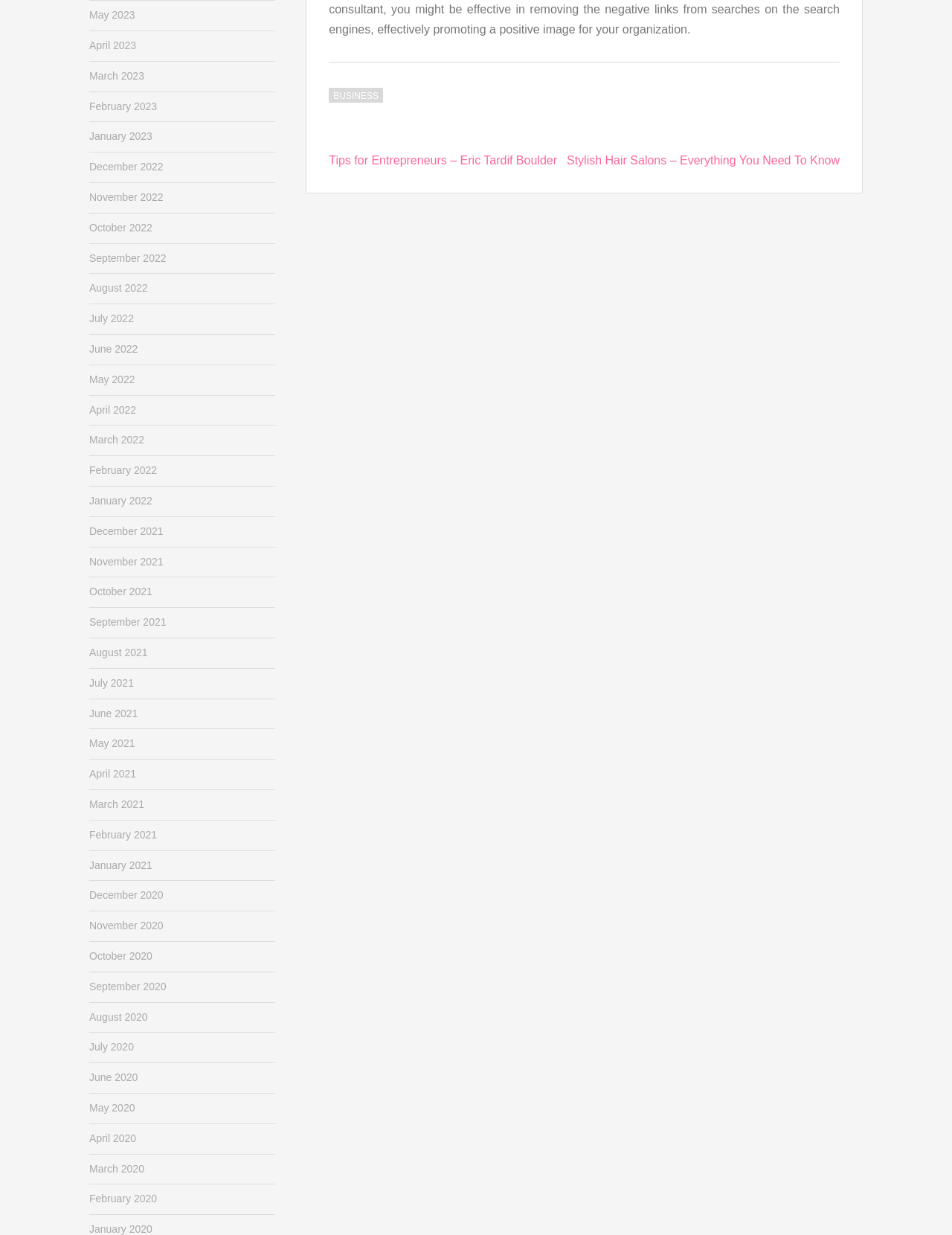Determine the bounding box coordinates for the area you should click to complete the following instruction: "View post 'Tips for Entrepreneurs – Eric Tardif Boulder'".

[0.345, 0.124, 0.585, 0.135]